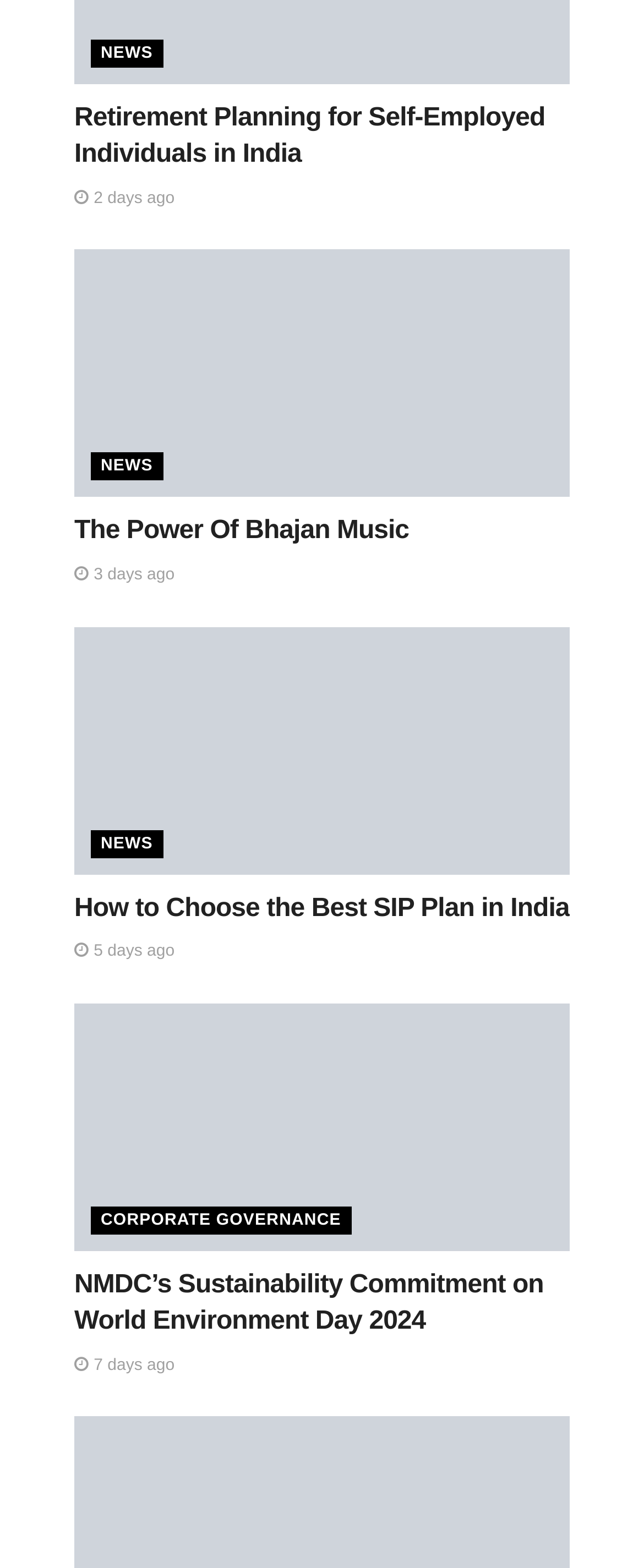Determine the bounding box coordinates for the UI element described. Format the coordinates as (top-left x, top-left y, bottom-right x, bottom-right y) and ensure all values are between 0 and 1. Element description: News

[0.141, 0.529, 0.253, 0.547]